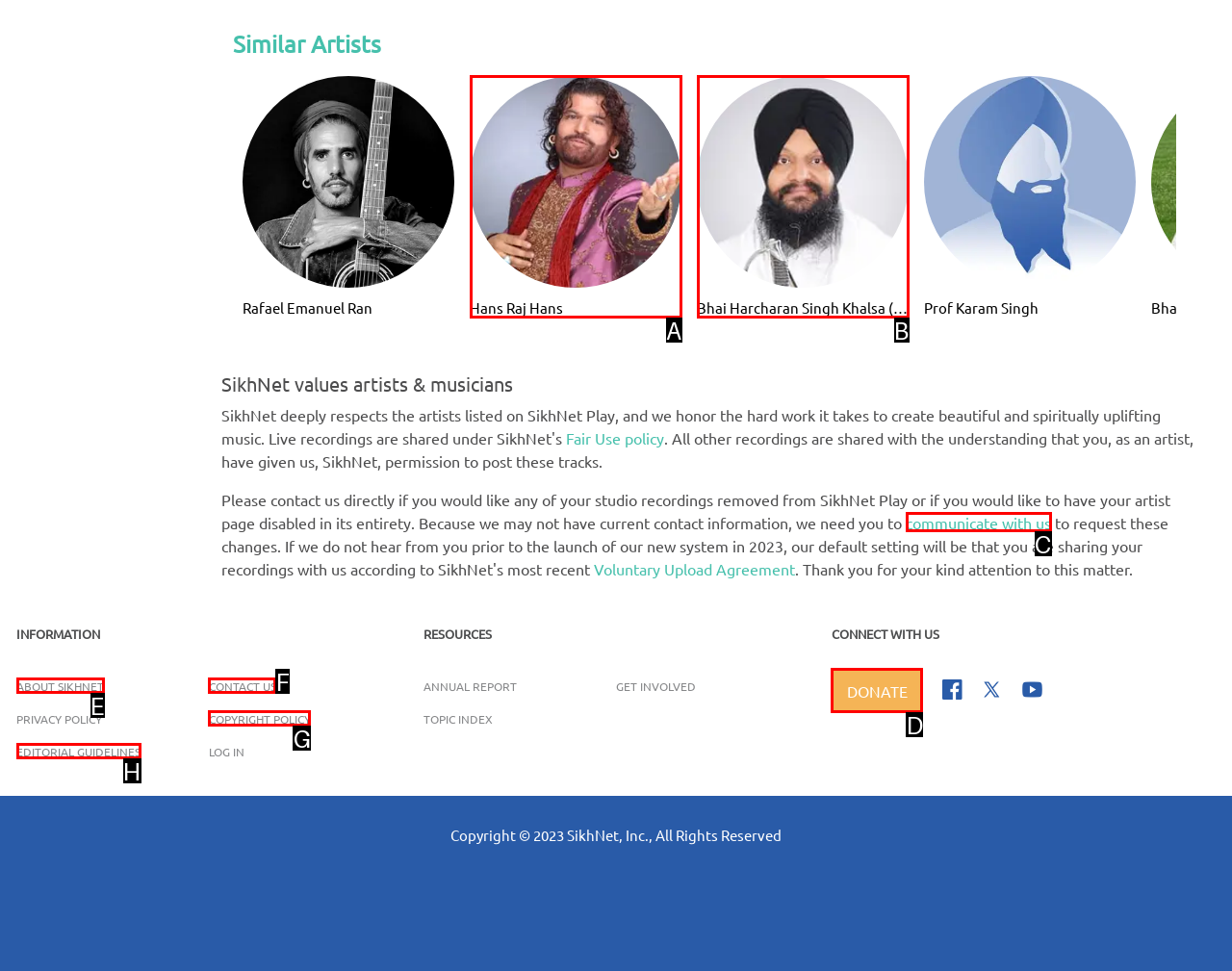Identify the letter corresponding to the UI element that matches this description: Donate
Answer using only the letter from the provided options.

D